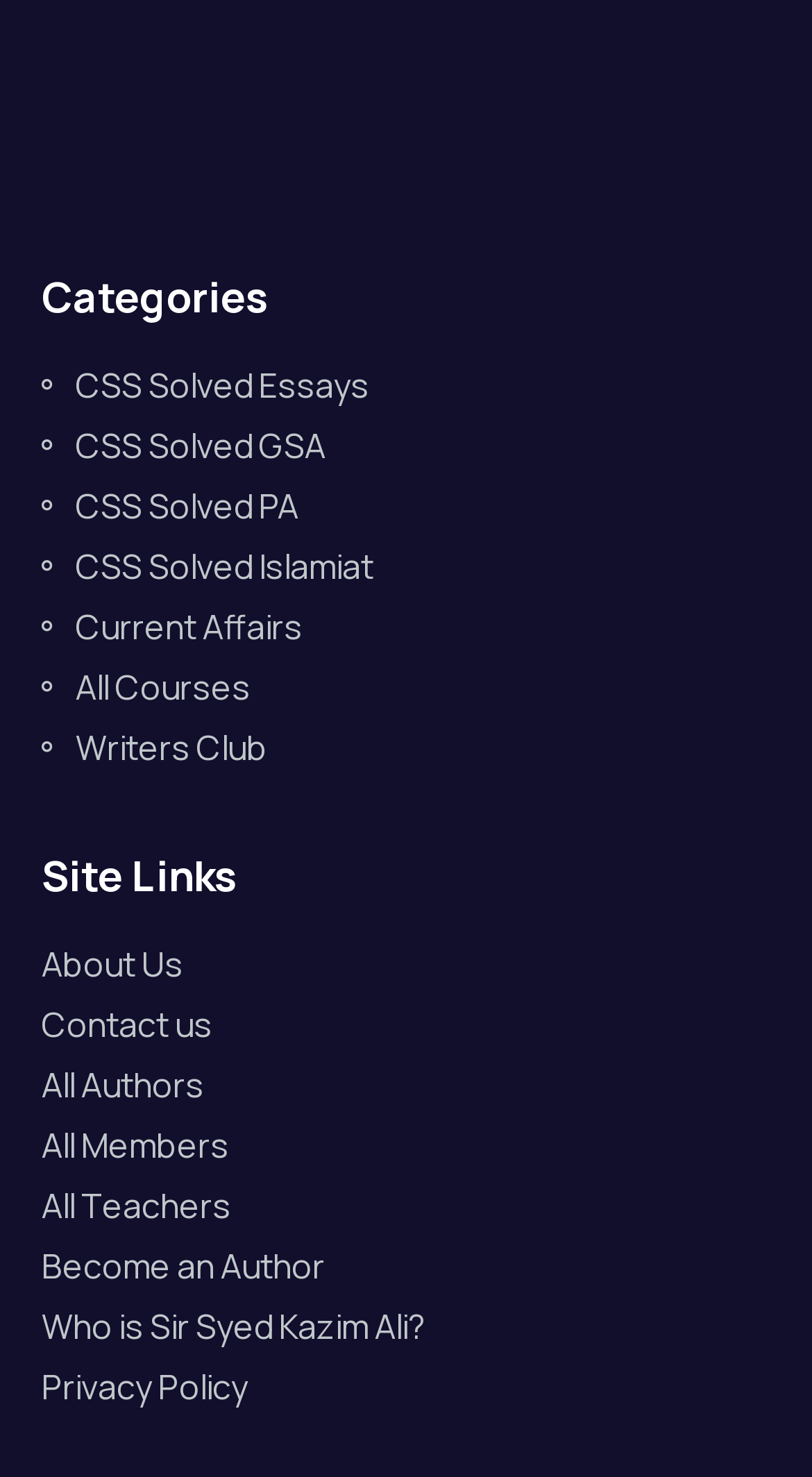What is the last site link listed?
Answer the question with a detailed explanation, including all necessary information.

I looked at the links under the 'Site Links' heading and found that the last link listed is 'Privacy Policy'.